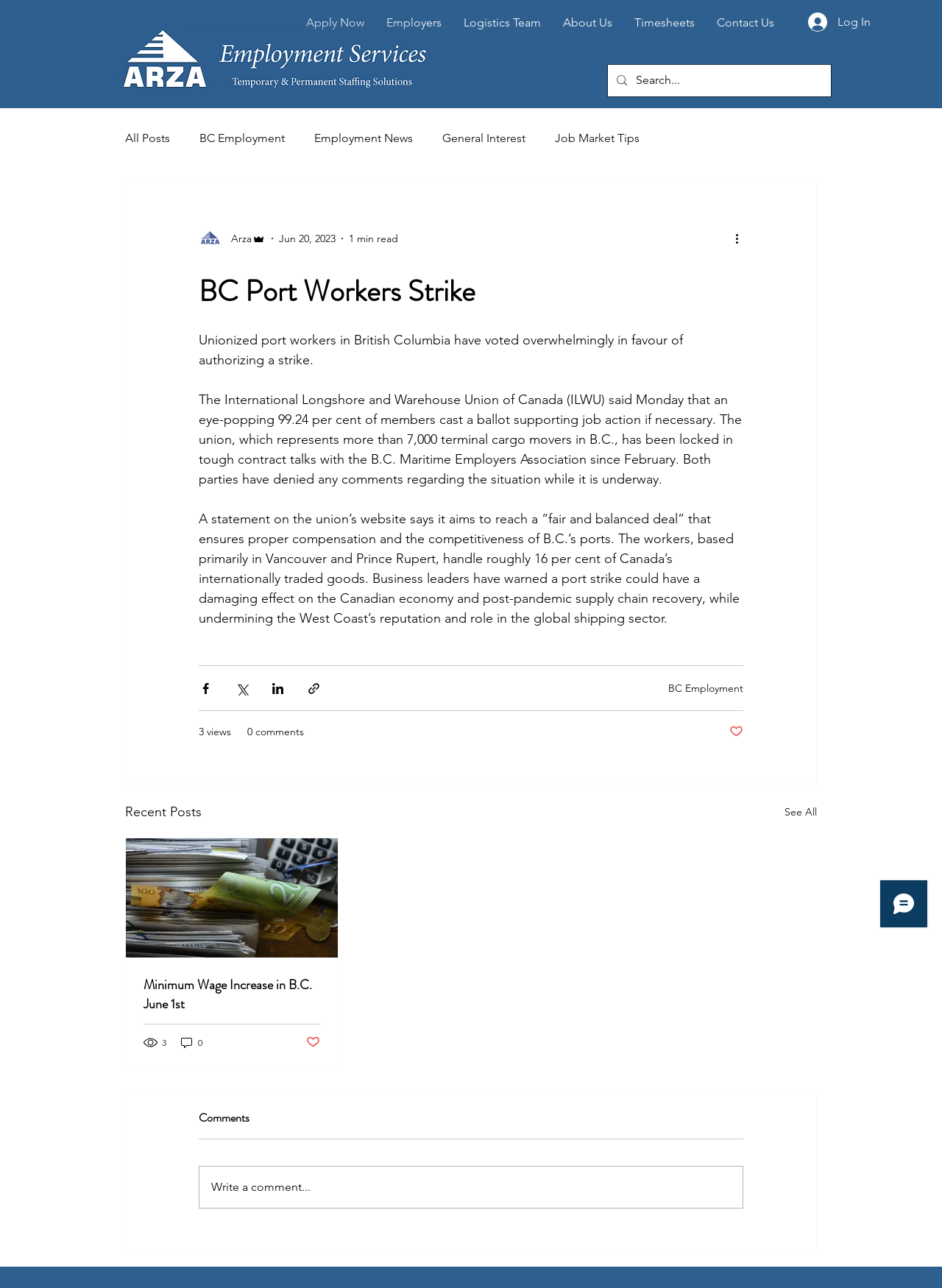What is the name of the author of the article?
Refer to the image and answer the question using a single word or phrase.

Arza Admin